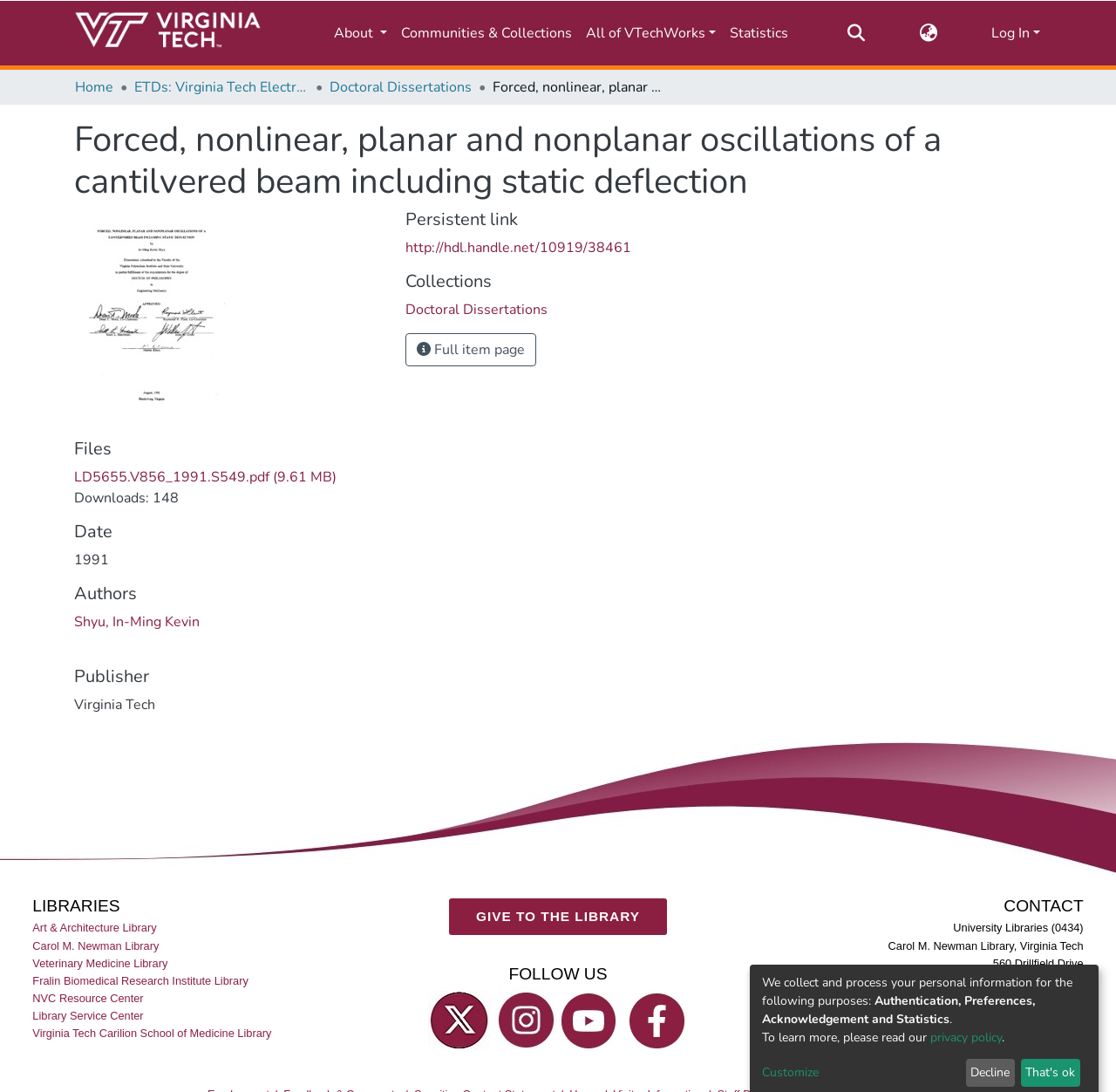What is the name of the repository?
Provide a detailed and extensive answer to the question.

I found the answer by looking at the navigation bar at the top of the page, where it says 'Repository logo' and 'All of VTechWorks'.